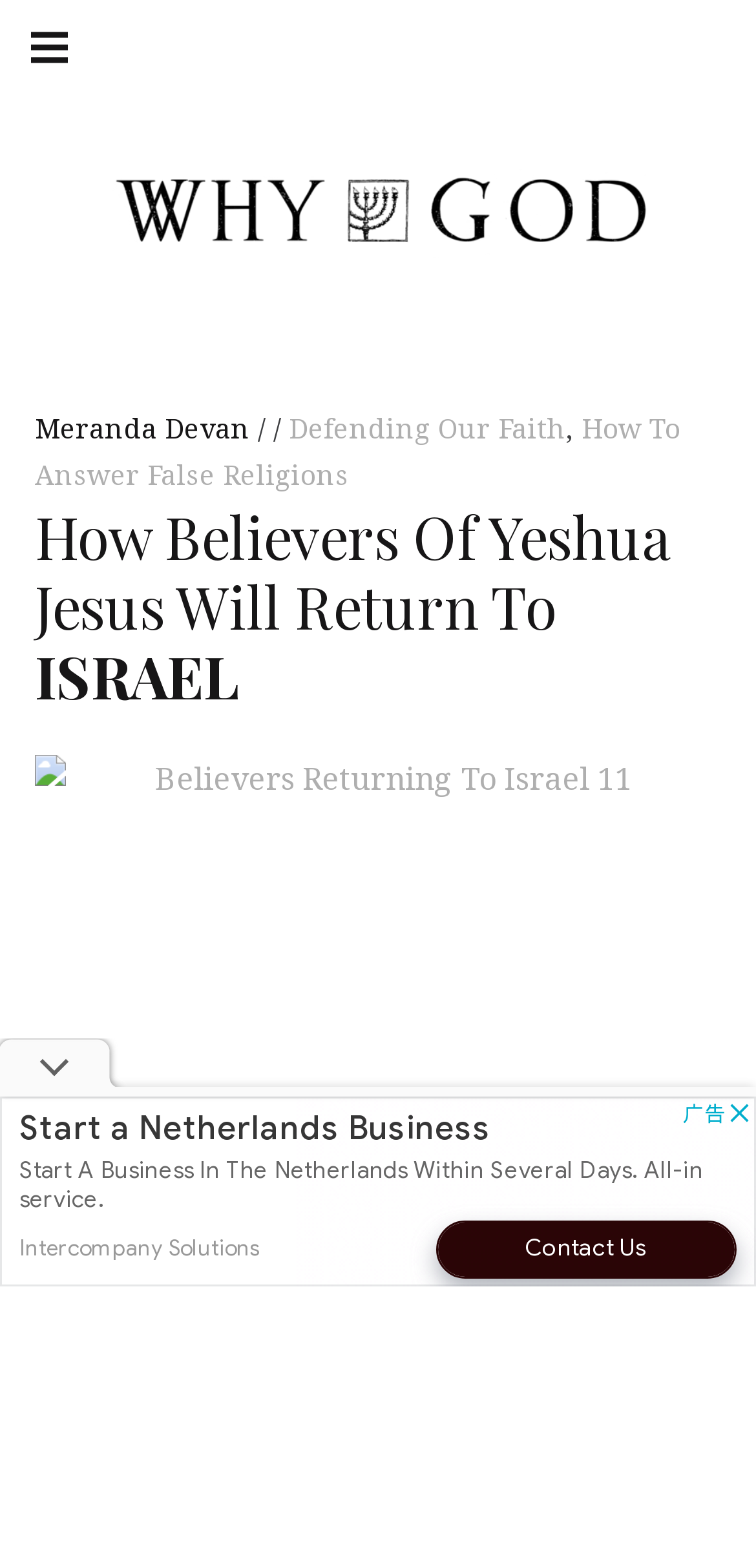What is the title of the first section?
Please provide a single word or phrase in response based on the screenshot.

WHY GOD